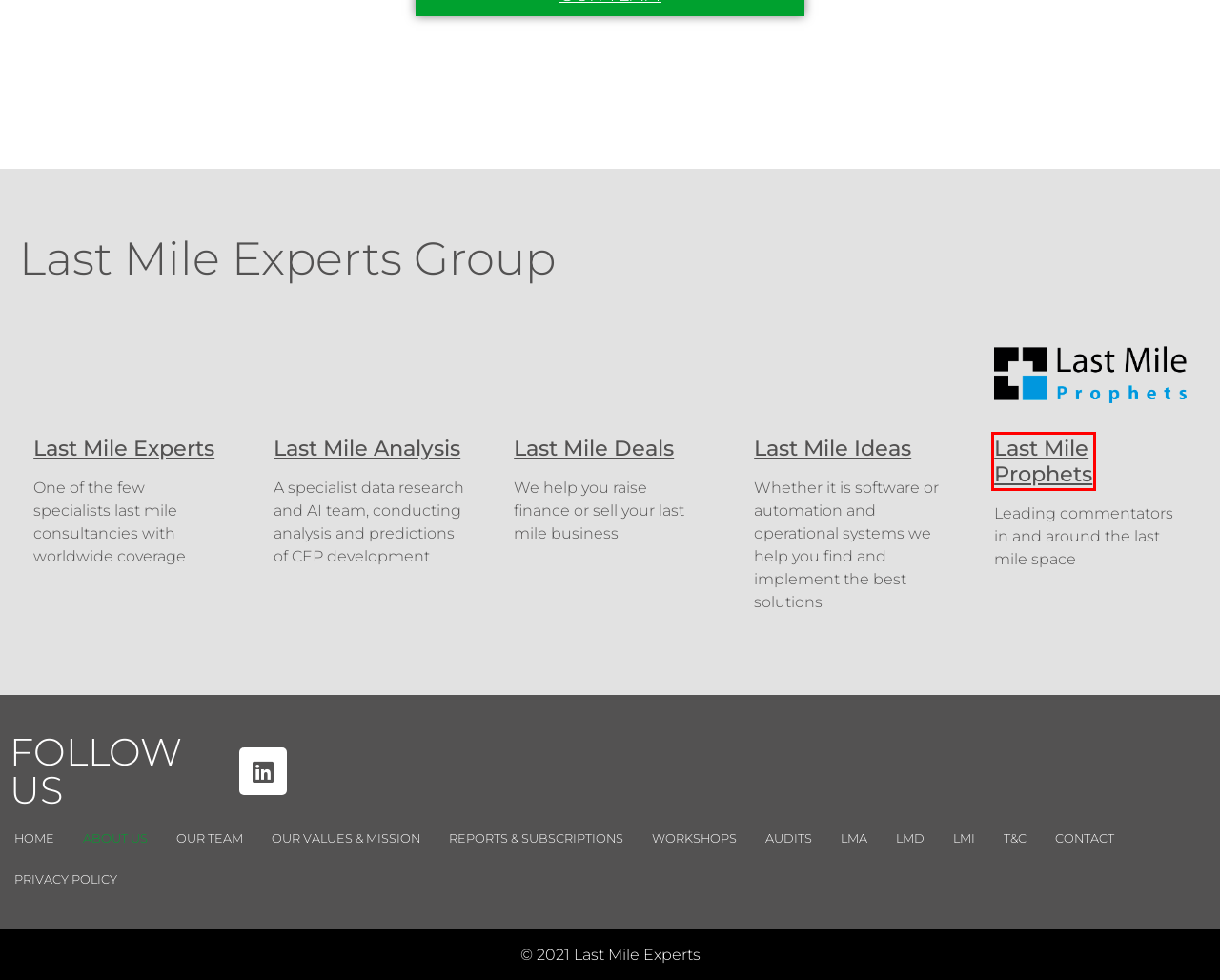Analyze the webpage screenshot with a red bounding box highlighting a UI element. Select the description that best matches the new webpage after clicking the highlighted element. Here are the options:
A. OUR TEAM - Last Mile Experts
B. OUR VALUES & MISSION - Last Mile Experts
C. CONTACT - Last Mile Experts
D. LAST MILE PROPHETS - Last Mile Experts
E. AUDITS - Last Mile Experts
F. HOME - Last Mile Experts
G. WORKSHOPS - Last Mile Experts
H. LMA - Last Mile Experts

D